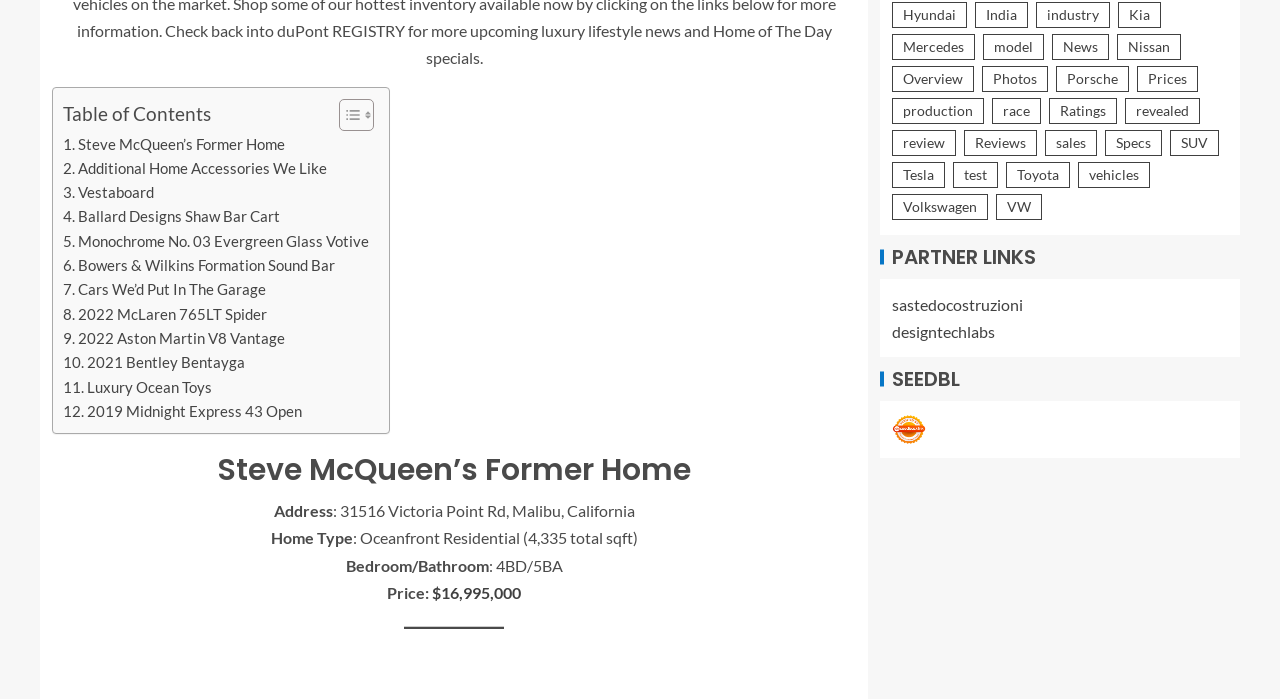Find the bounding box coordinates for the HTML element described as: "2022 McLaren 765LT Spider". The coordinates should consist of four float values between 0 and 1, i.e., [left, top, right, bottom].

[0.049, 0.432, 0.209, 0.466]